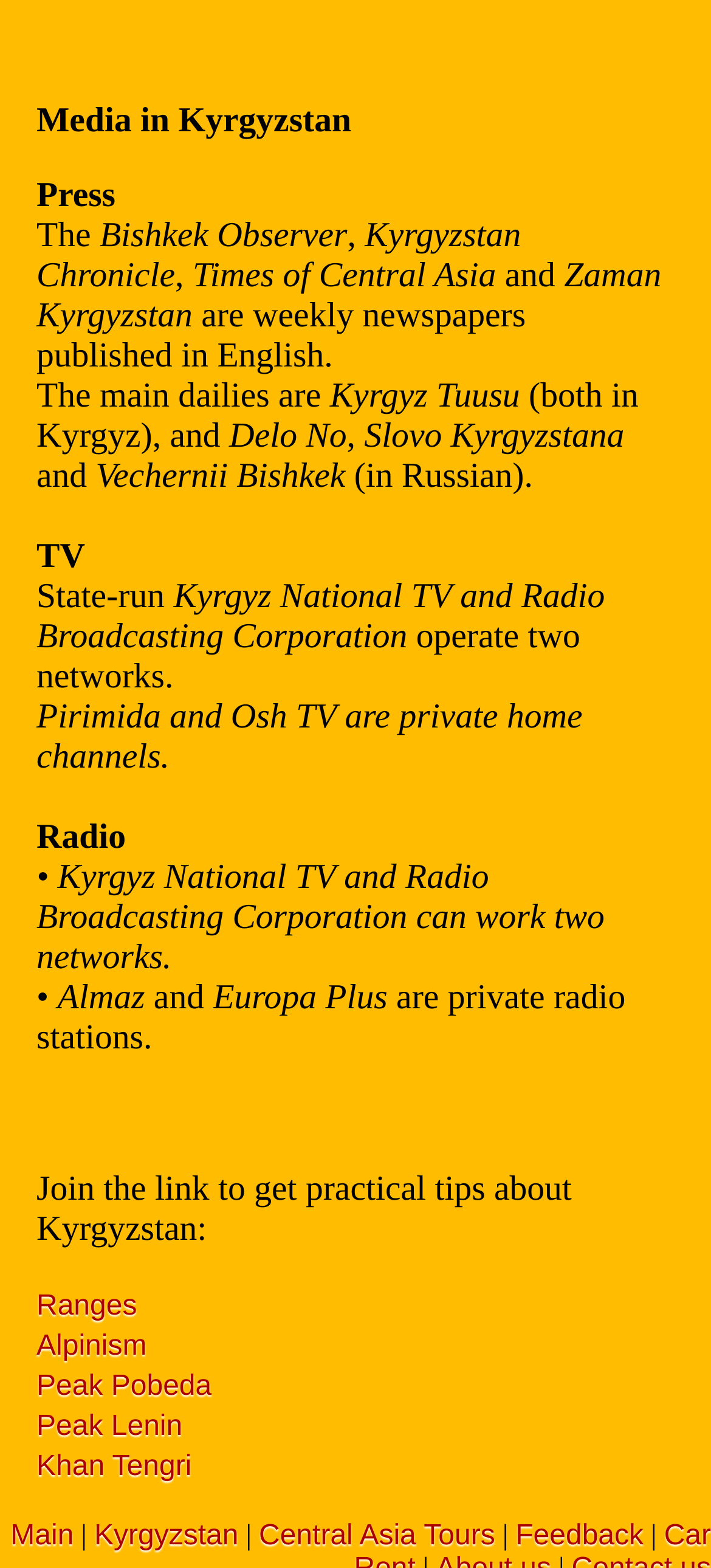Determine the bounding box coordinates for the region that must be clicked to execute the following instruction: "Go to the Peak Pobeda webpage".

[0.051, 0.874, 0.298, 0.894]